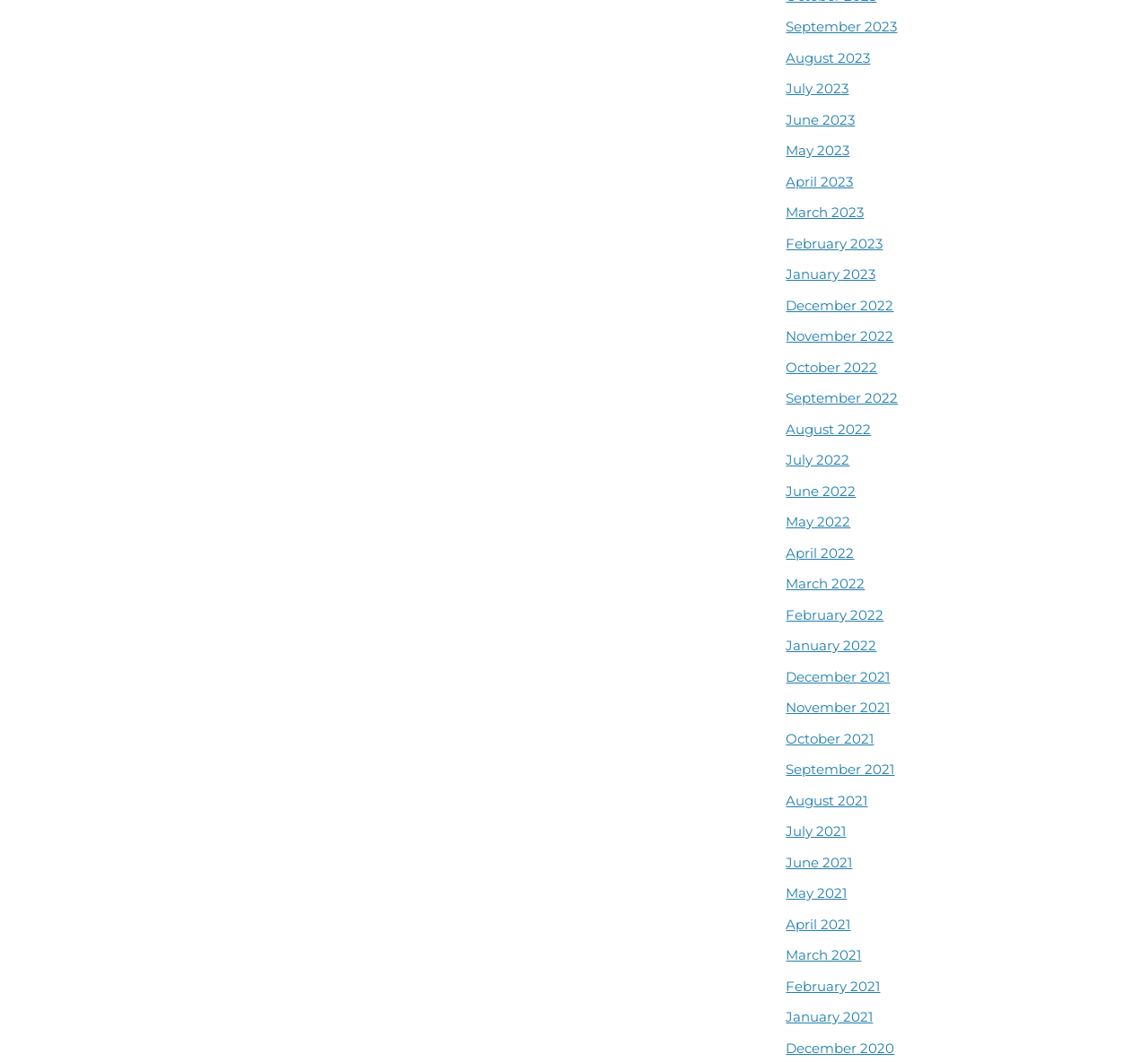What is the pattern of the month links?
Use the image to give a comprehensive and detailed response to the question.

By examining the list of links, I can see that each link represents a month, and the months are listed in chronological order, with the most recent month first. This suggests that the pattern of the month links is monthly.